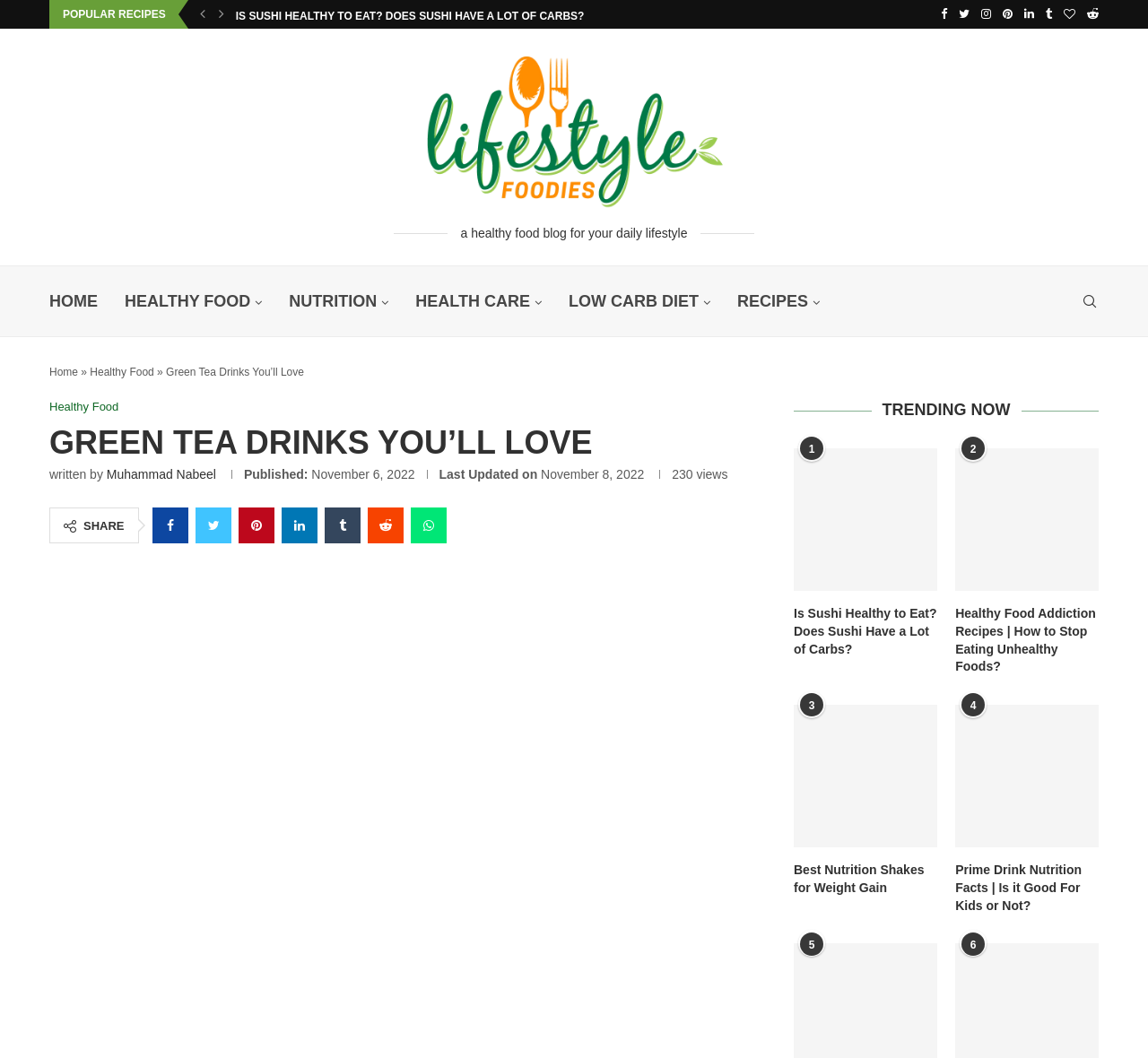Please provide the bounding box coordinates for the element that needs to be clicked to perform the following instruction: "Click on the 'Previous' button". The coordinates should be given as four float numbers between 0 and 1, i.e., [left, top, right, bottom].

[0.17, 0.0, 0.183, 0.027]